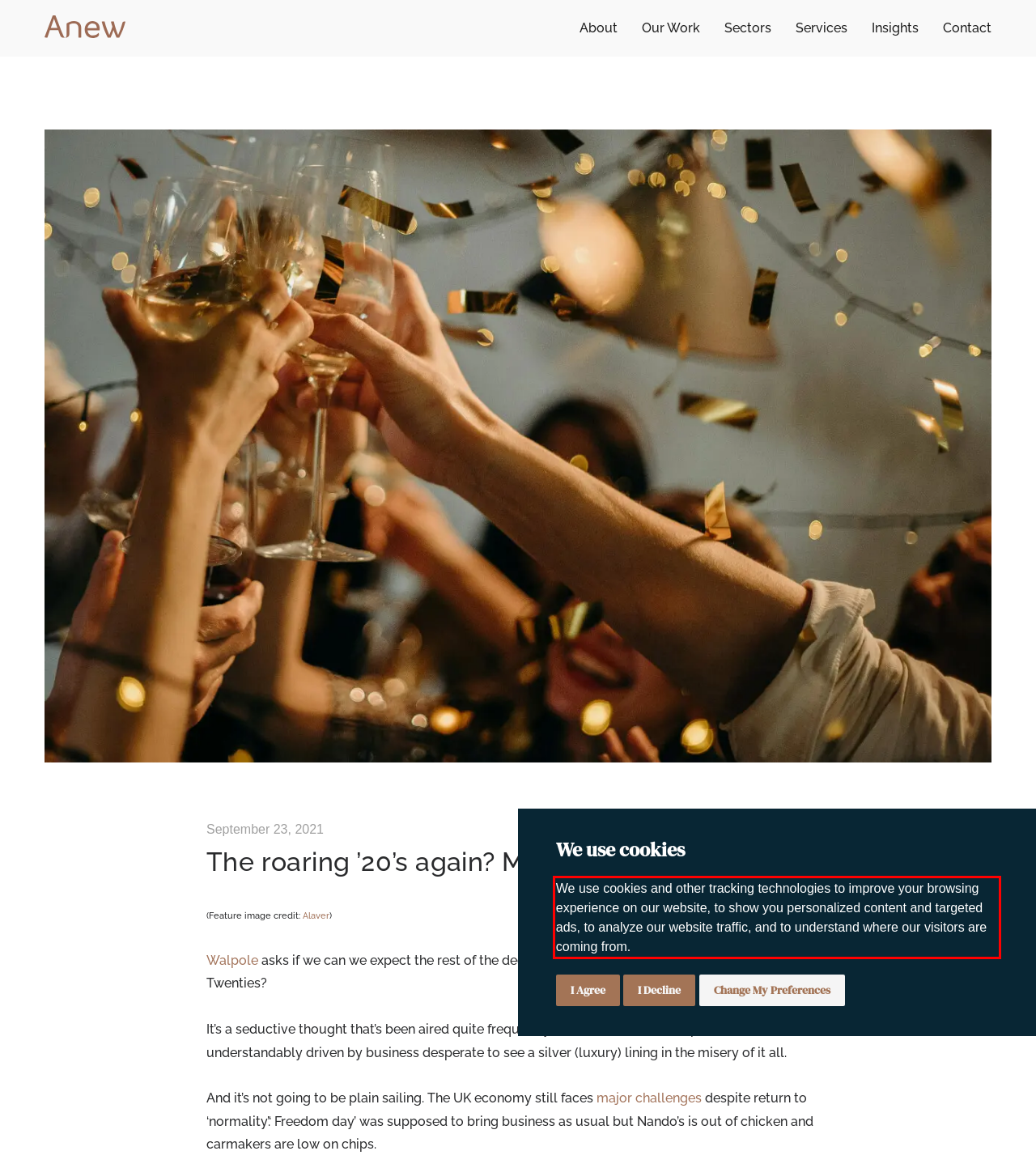Examine the screenshot of the webpage, locate the red bounding box, and generate the text contained within it.

We use cookies and other tracking technologies to improve your browsing experience on our website, to show you personalized content and targeted ads, to analyze our website traffic, and to understand where our visitors are coming from.